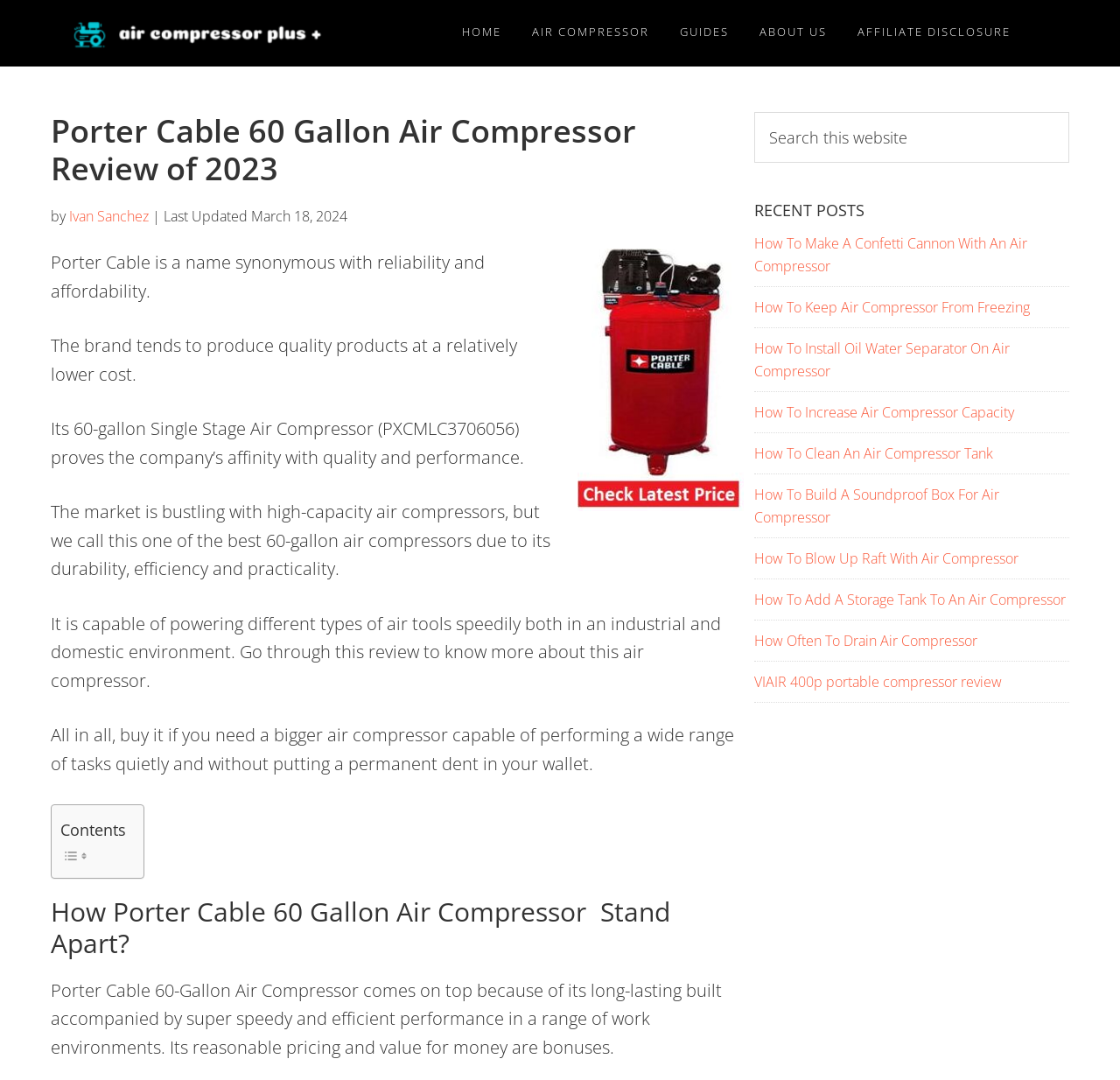Specify the bounding box coordinates of the area that needs to be clicked to achieve the following instruction: "Click on the 'HOME' link".

[0.401, 0.0, 0.459, 0.059]